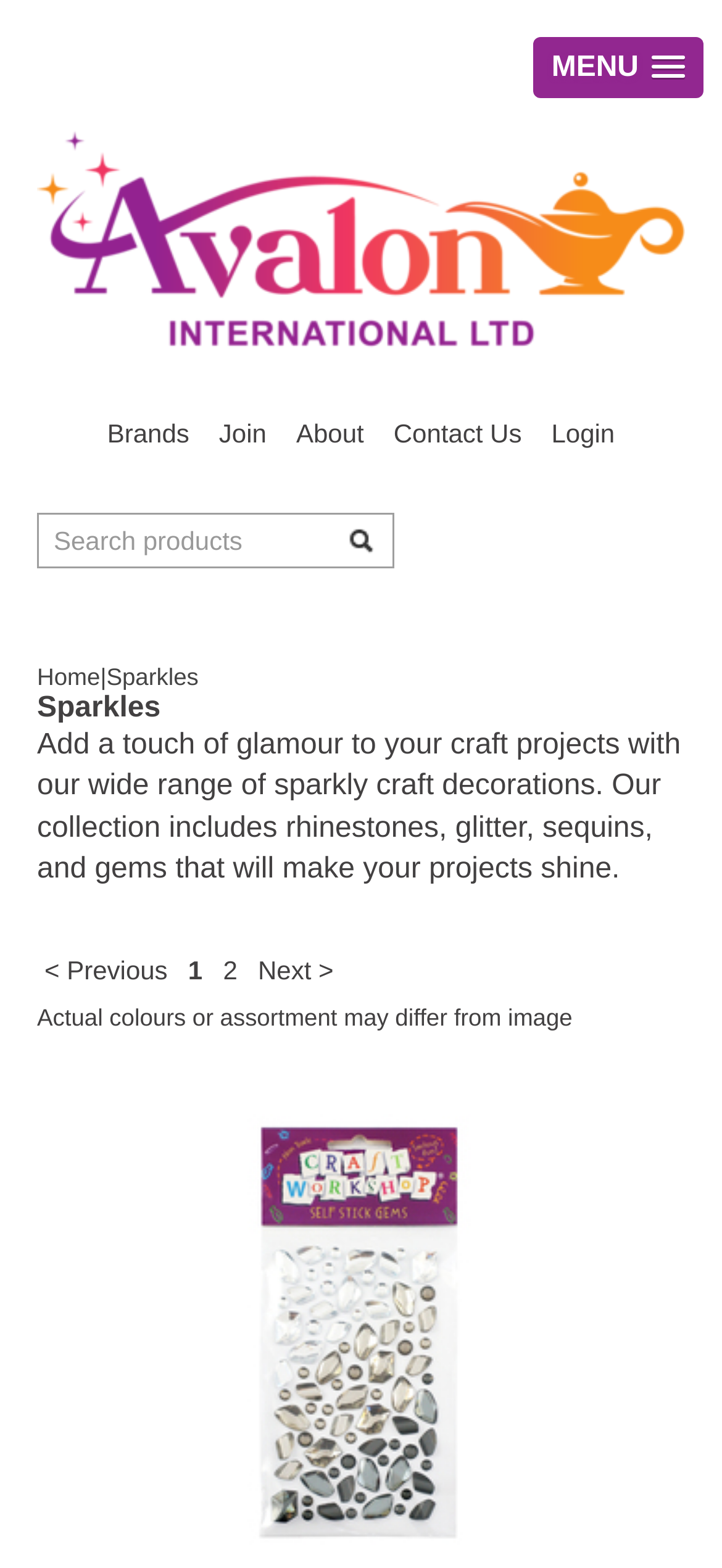Find the bounding box coordinates for the area you need to click to carry out the instruction: "Go to the Home page". The coordinates should be four float numbers between 0 and 1, indicated as [left, top, right, bottom].

[0.051, 0.076, 0.949, 0.228]